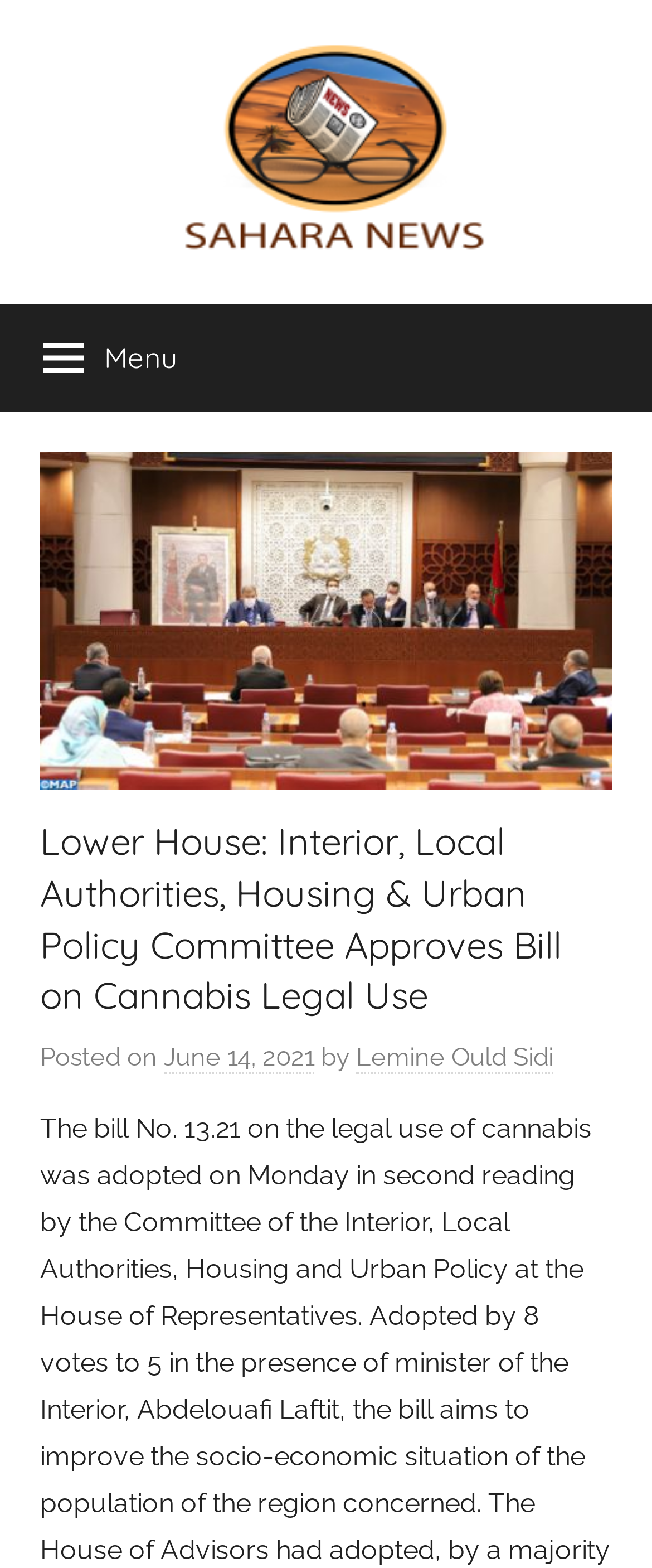When was the article posted?
Answer with a single word or short phrase according to what you see in the image.

June 14, 2021